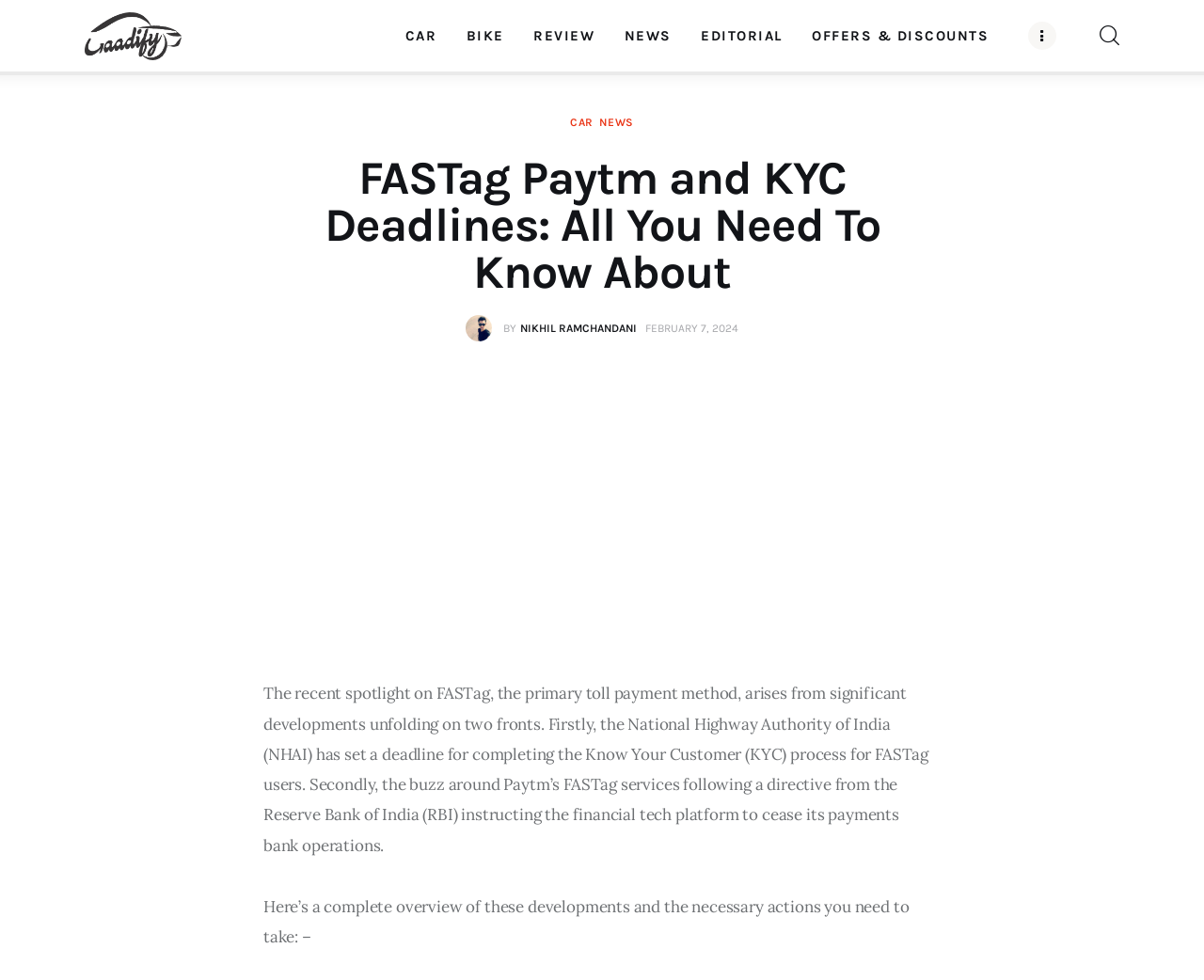What are the different categories available on the website?
Give a detailed explanation using the information visible in the image.

The different categories available on the website can be determined by looking at the top navigation bar, where links to various categories such as CAR, BIKE, REVIEW, NEWS, EDITORIAL, and OFFERS & DISCOUNTS are present.